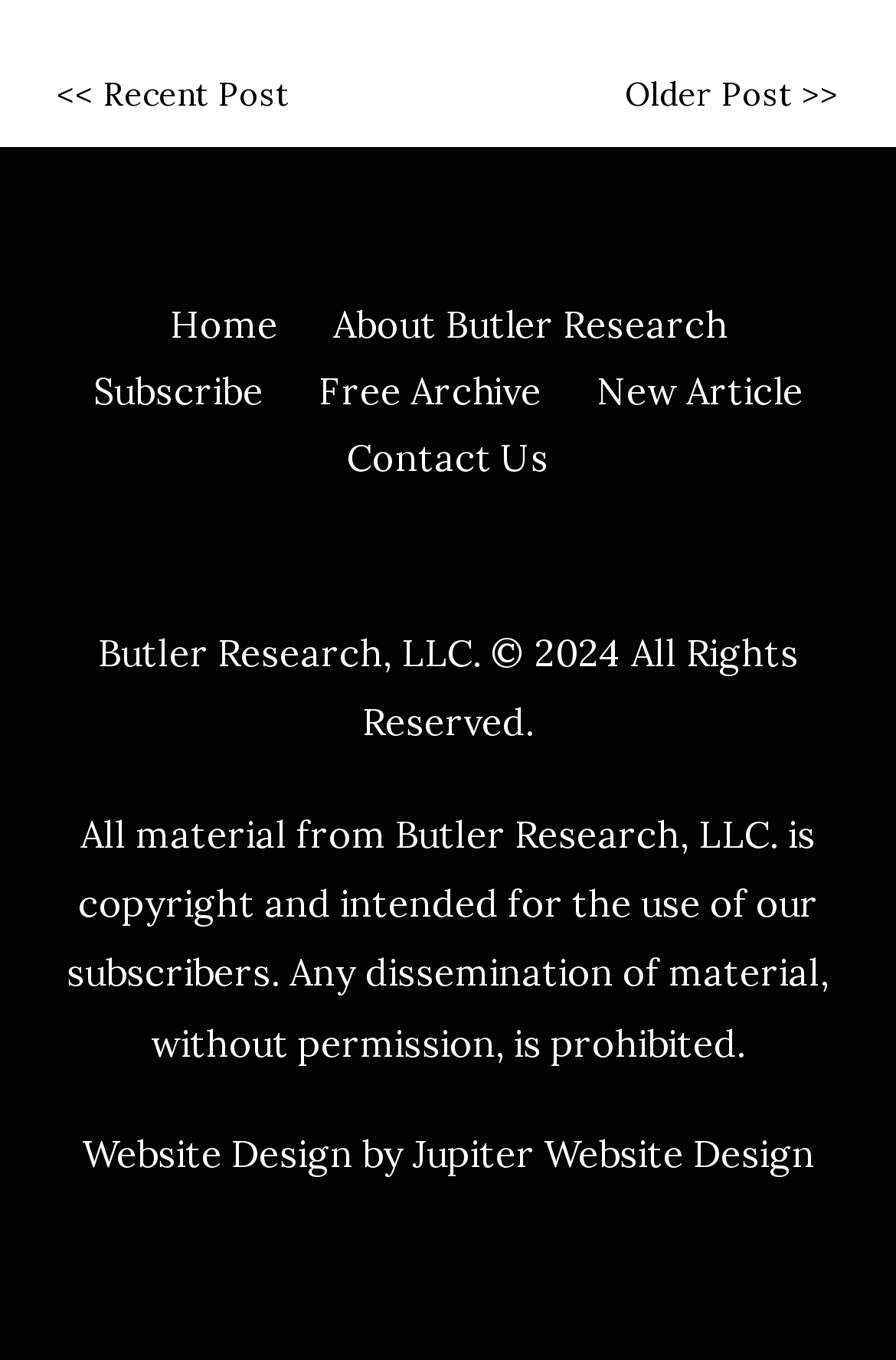Locate the bounding box coordinates of the element that should be clicked to fulfill the instruction: "subscribe to newsletter".

[0.104, 0.271, 0.294, 0.305]